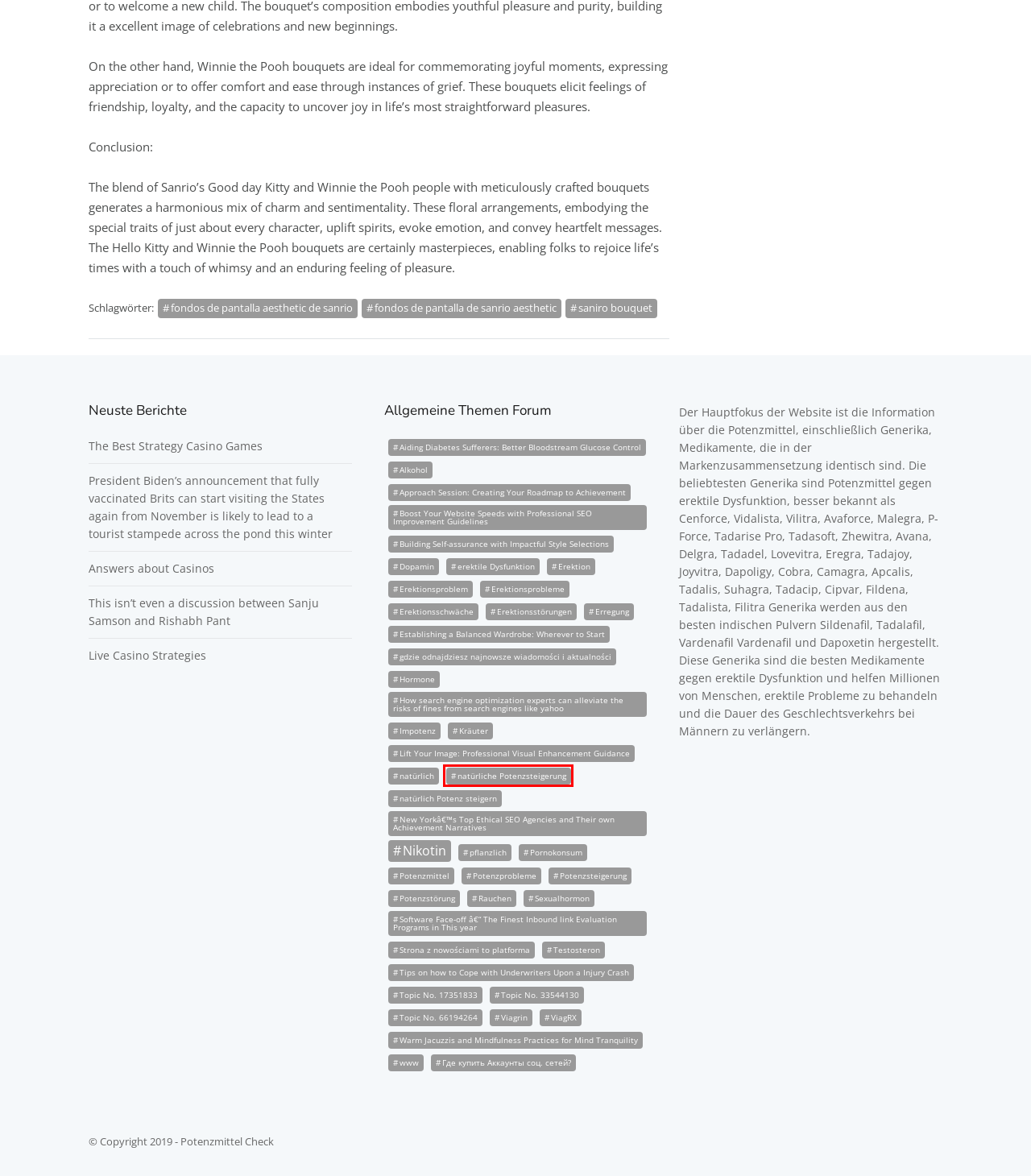Analyze the given webpage screenshot and identify the UI element within the red bounding box. Select the webpage description that best matches what you expect the new webpage to look like after clicking the element. Here are the candidates:
A. Dapoligy 60 – Potenzmittel per Nachnahme – Sildenafil Vega
B. Testosteron – Potenzmittel Check
C. natürlich Potenz steigern – Potenzmittel Check
D. Tadalista 20 – Potenzmittel per Nachnahme – Sildenafil Vega
E. Filitra 10 mit Vardenafil – Potenzmittel per Nachnahme – Sildenafil Vega
F. Rauchen – Potenzmittel Check
G. Apcalis SX – Potenzmittel per Nachnahme – Sildenafil Vega
H. natürliche Potenzsteigerung – Potenzmittel Check

H